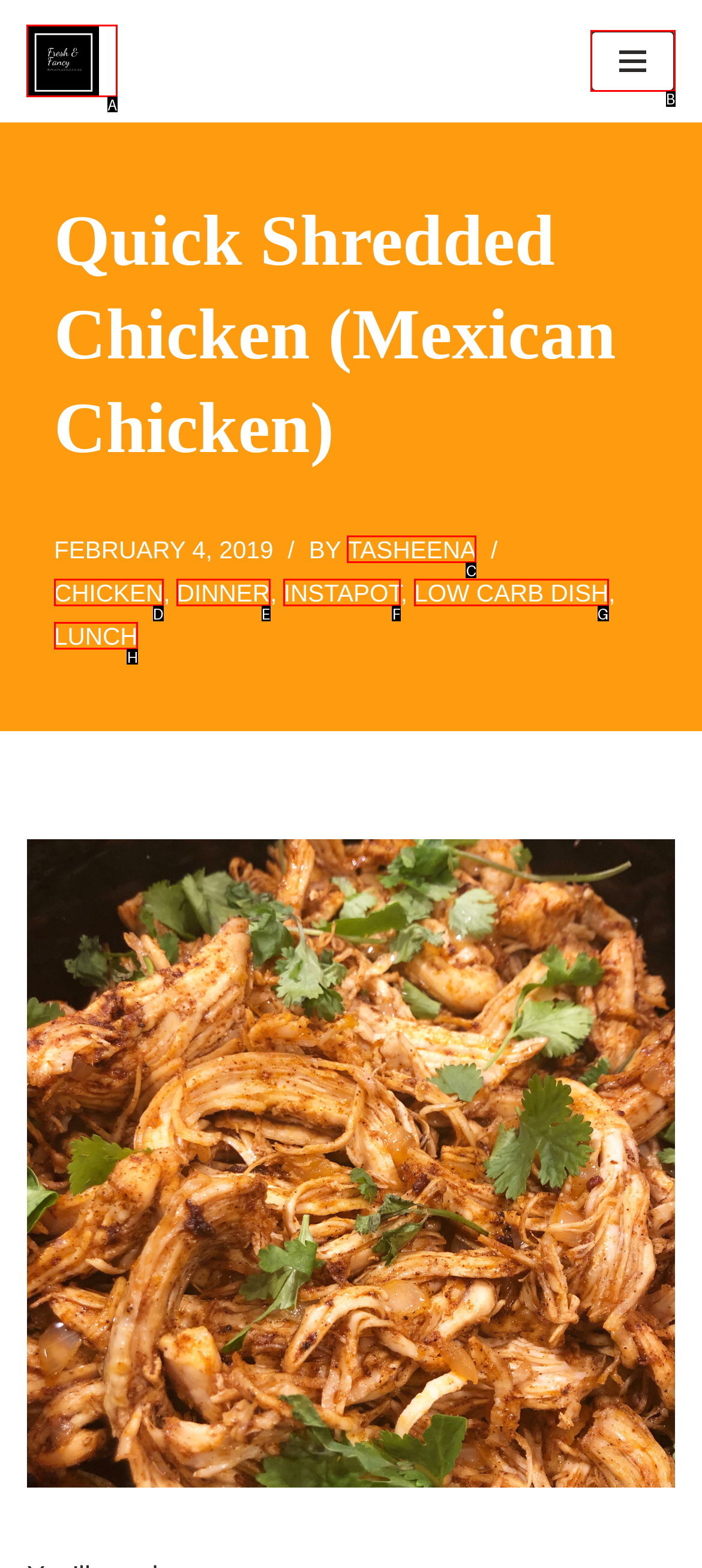Identify the HTML element I need to click to complete this task: Visit Fresh & Fancy @ Mama Sheenas Provide the option's letter from the available choices.

A